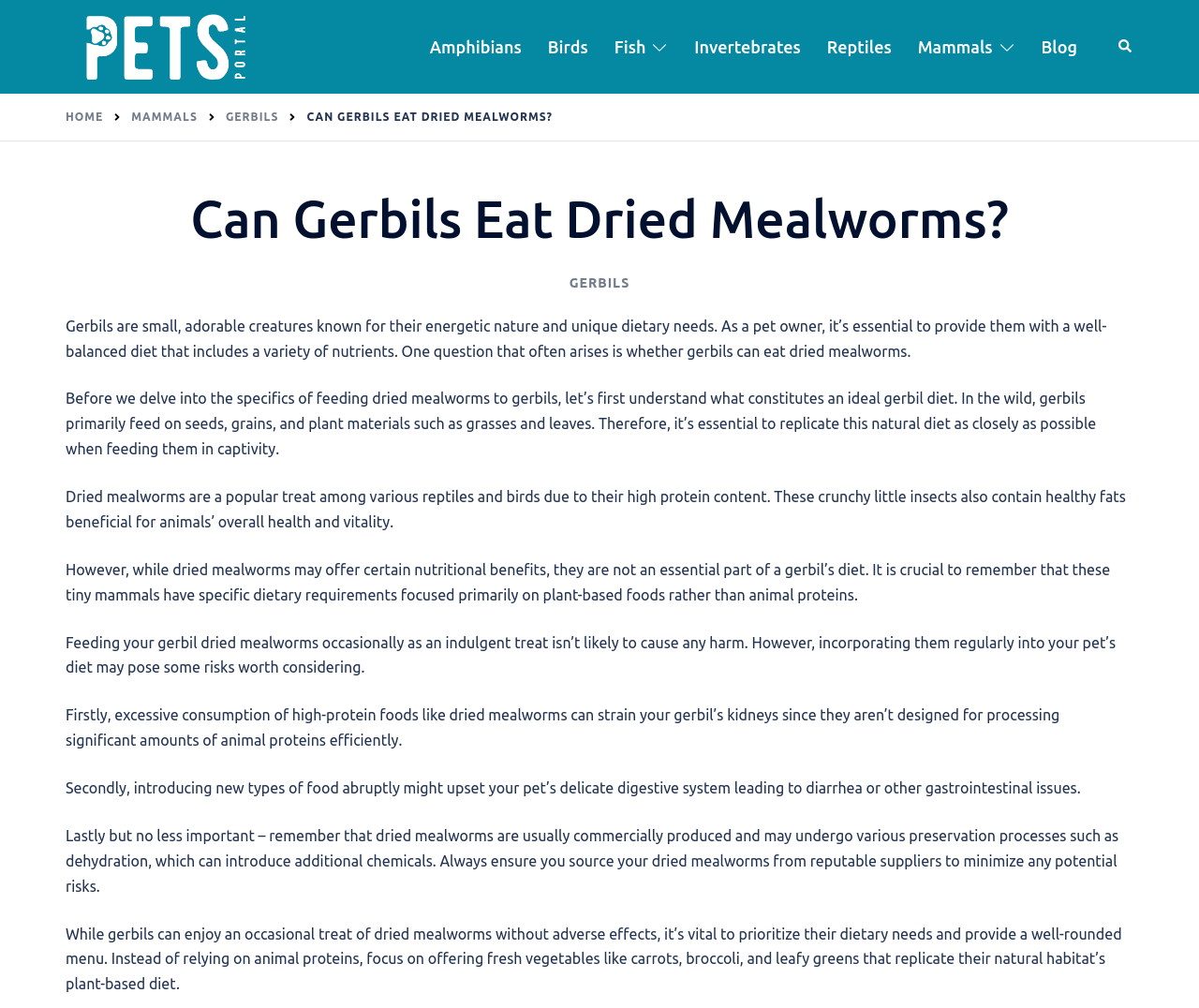What type of foods should be prioritized in a gerbil's diet?
Based on the image, give a concise answer in the form of a single word or short phrase.

Fresh vegetables